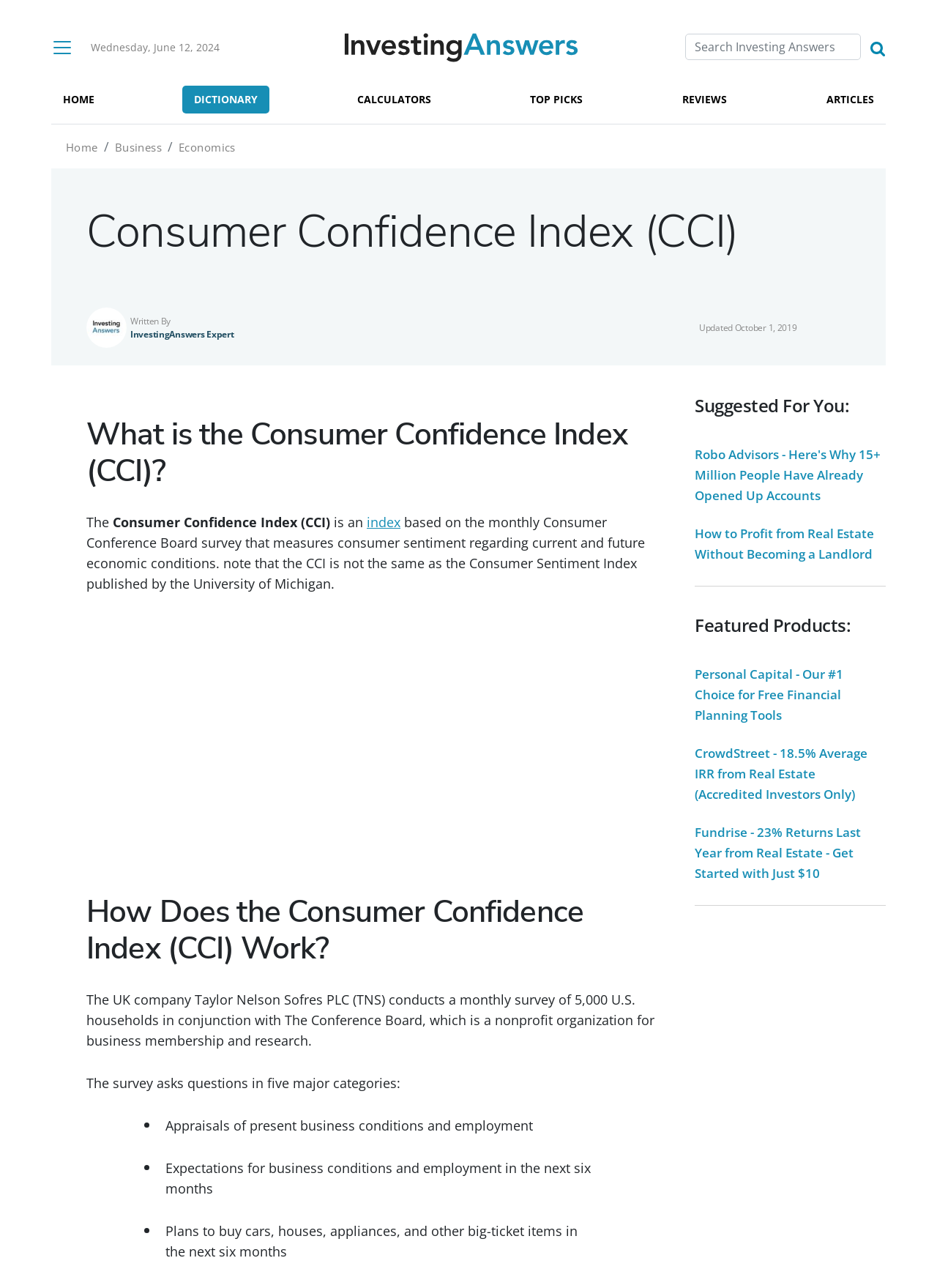Could you locate the bounding box coordinates for the section that should be clicked to accomplish this task: "Learn about Personal Capital".

[0.741, 0.517, 0.9, 0.562]